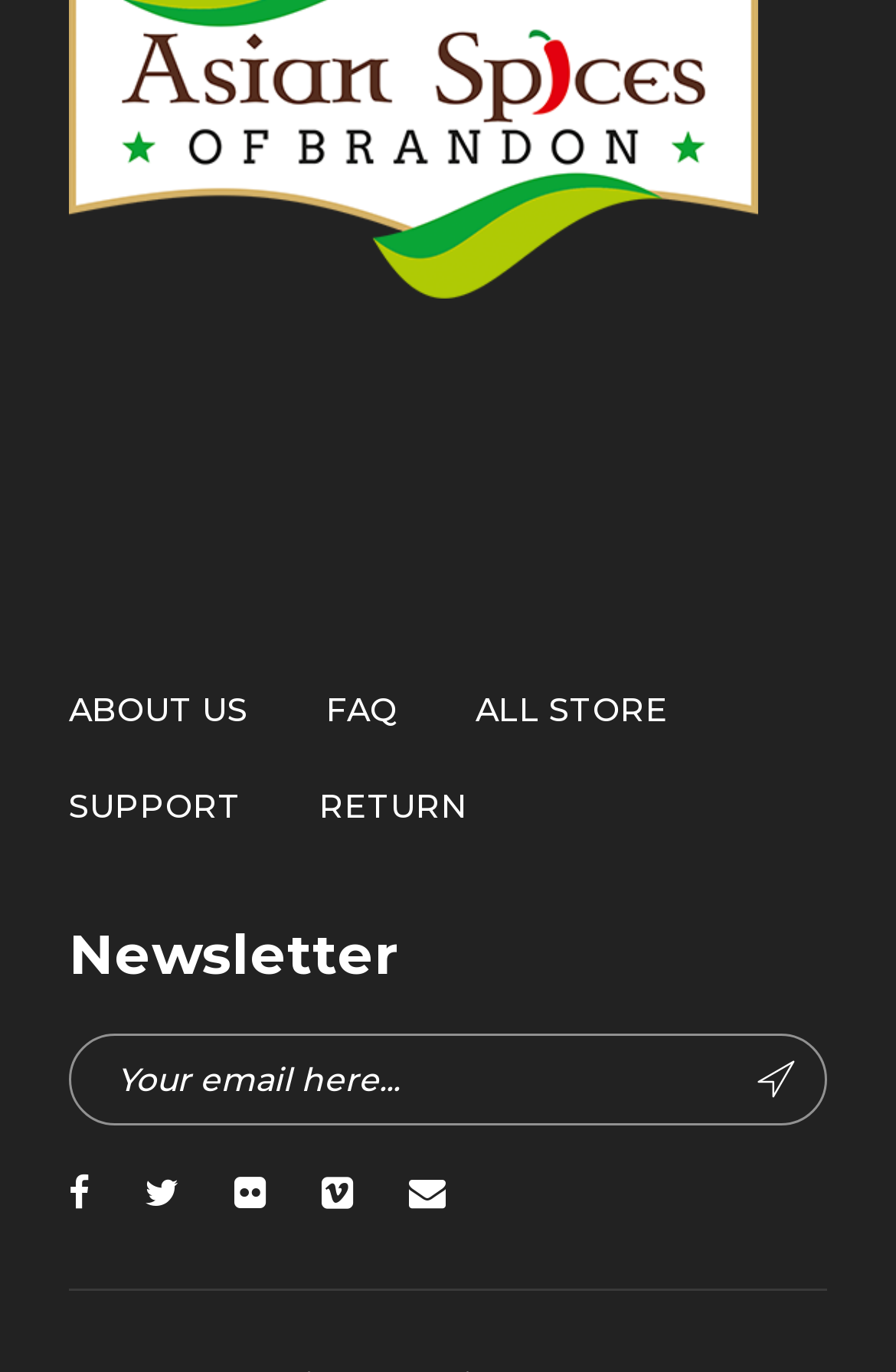Please indicate the bounding box coordinates of the element's region to be clicked to achieve the instruction: "Click the 'SUBSCRIBE' button". Provide the coordinates as four float numbers between 0 and 1, i.e., [left, top, right, bottom].

[0.821, 0.753, 0.923, 0.82]